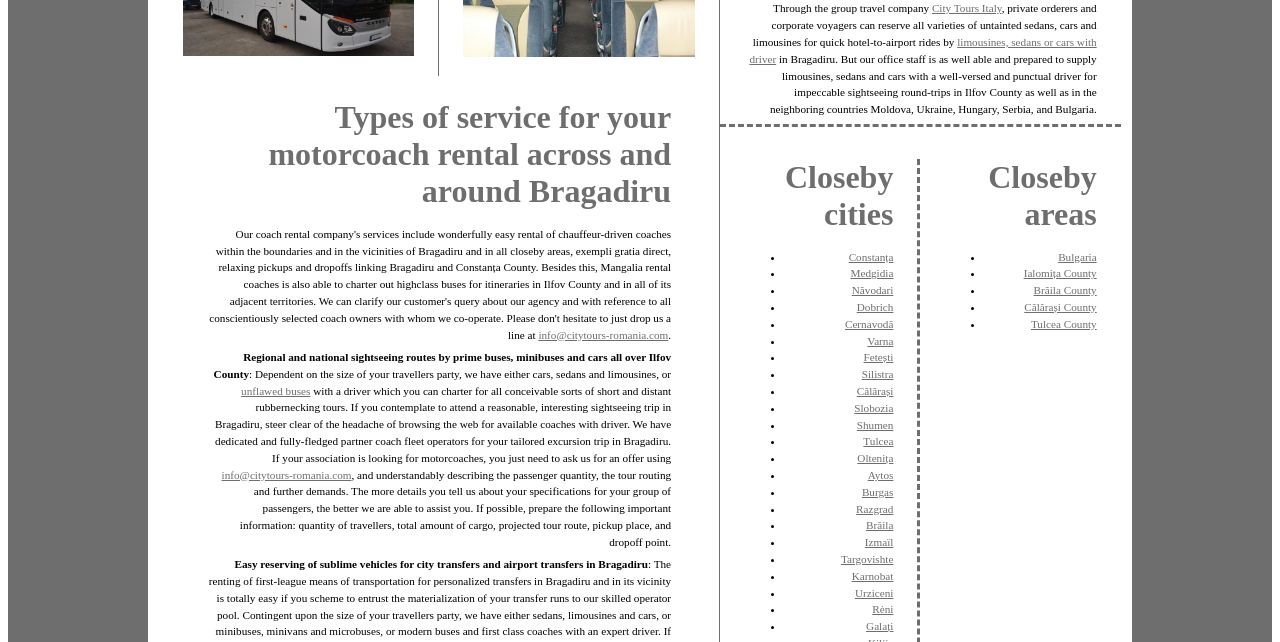What type of service does this company offer?
Please give a well-detailed answer to the question.

Based on the webpage content, it is clear that the company offers motorcoach rental services for various types of trips, including sightseeing tours and airport transfers.